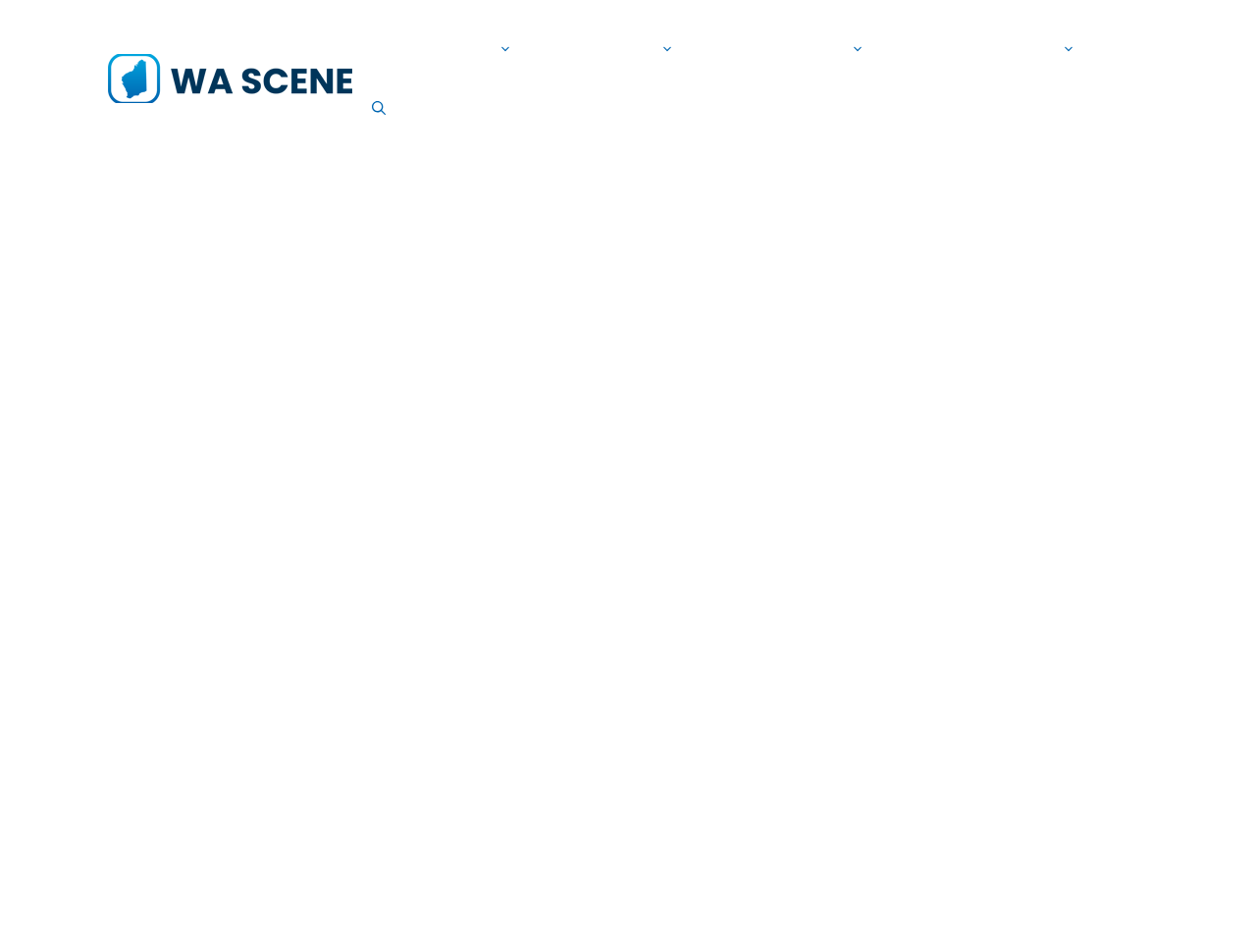Please provide a one-word or phrase answer to the question: 
What is the name of the website?

WA SCENE